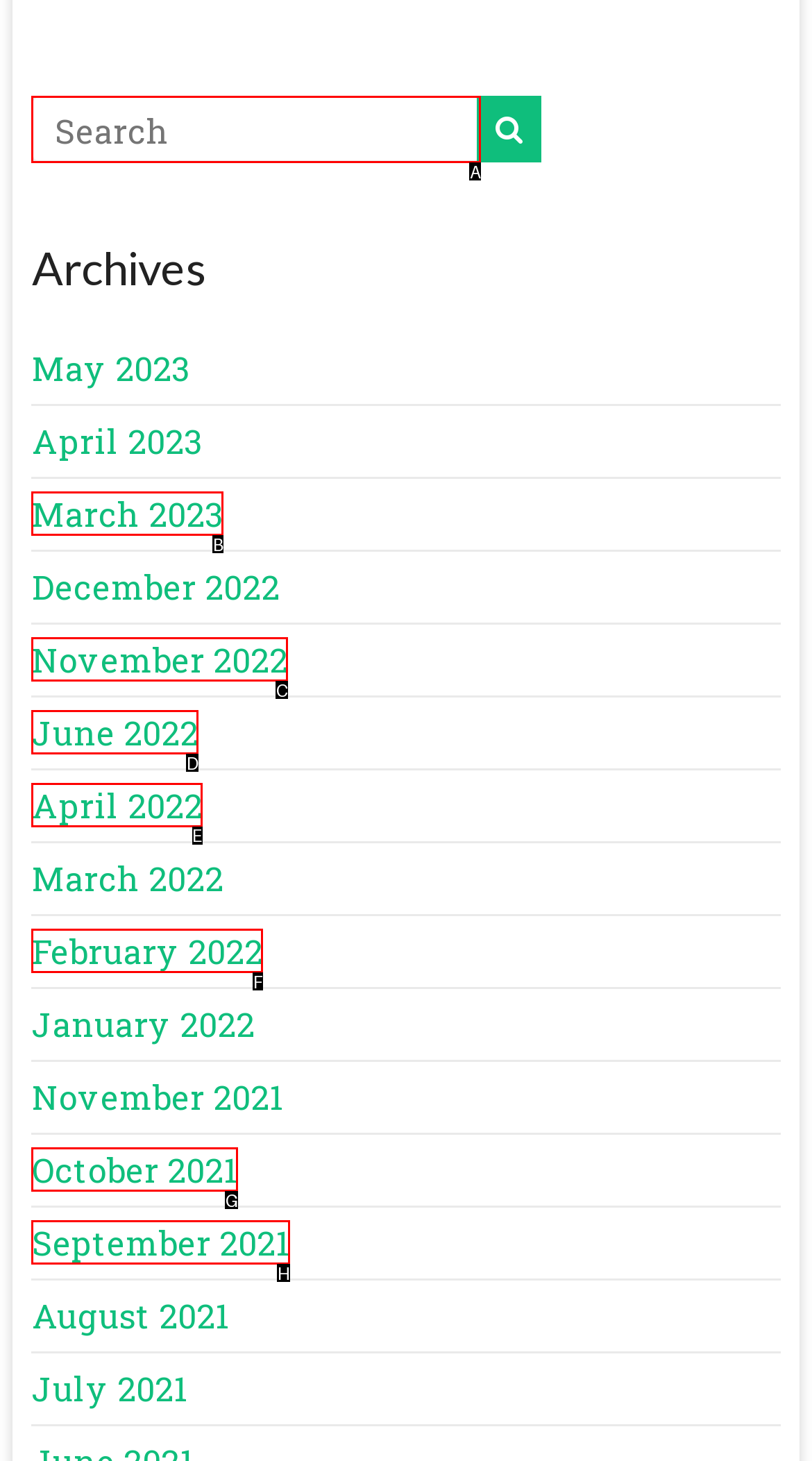Select the right option to accomplish this task: go to April 2022 archives. Reply with the letter corresponding to the correct UI element.

E